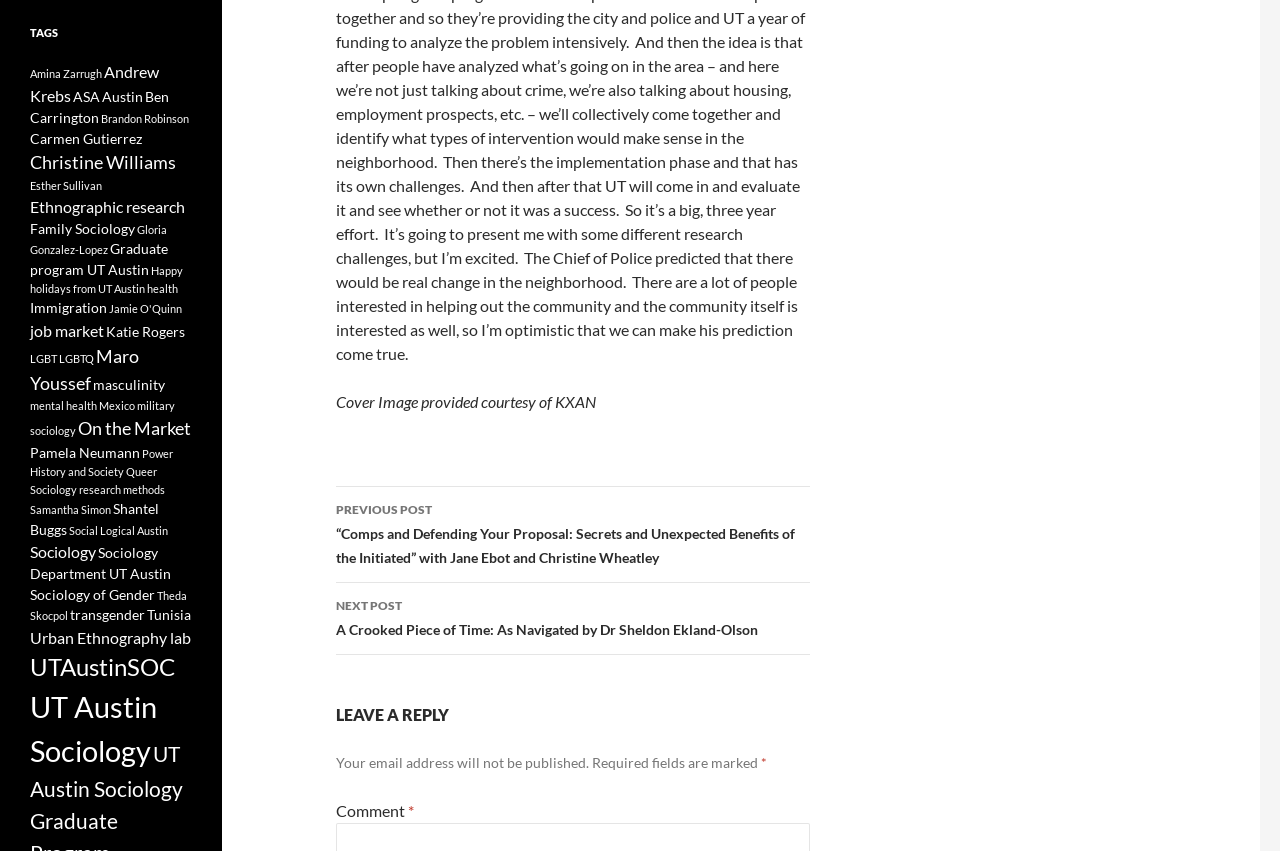Determine the bounding box coordinates of the region I should click to achieve the following instruction: "Click on the 'PREVIOUS POST' link". Ensure the bounding box coordinates are four float numbers between 0 and 1, i.e., [left, top, right, bottom].

[0.262, 0.572, 0.633, 0.685]